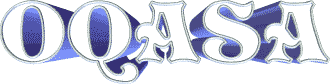Kindly respond to the following question with a single word or a brief phrase: 
What aesthetic does the logo's design reflect?

modern